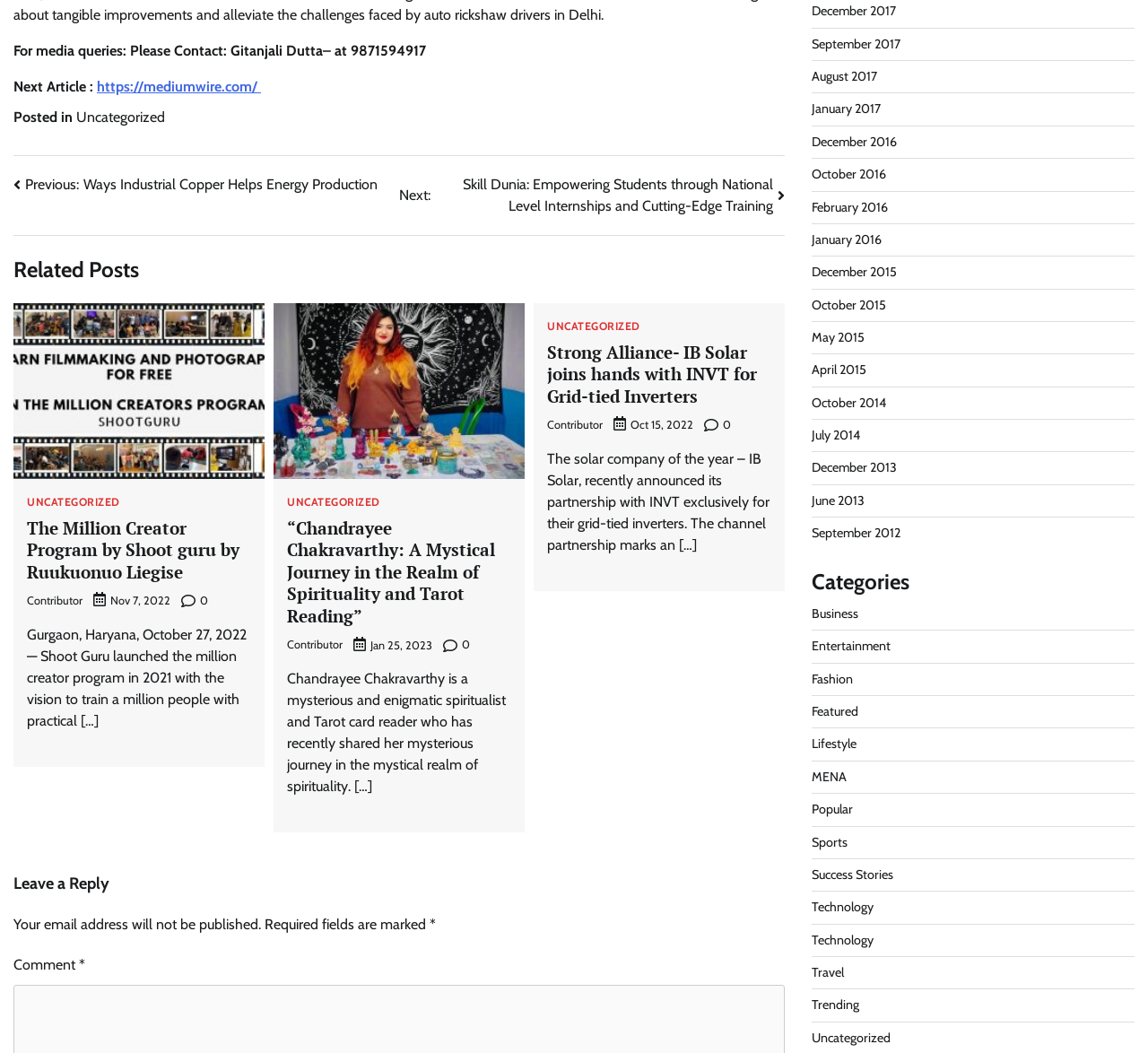Calculate the bounding box coordinates of the UI element given the description: "Uncategorized".

[0.25, 0.472, 0.331, 0.483]